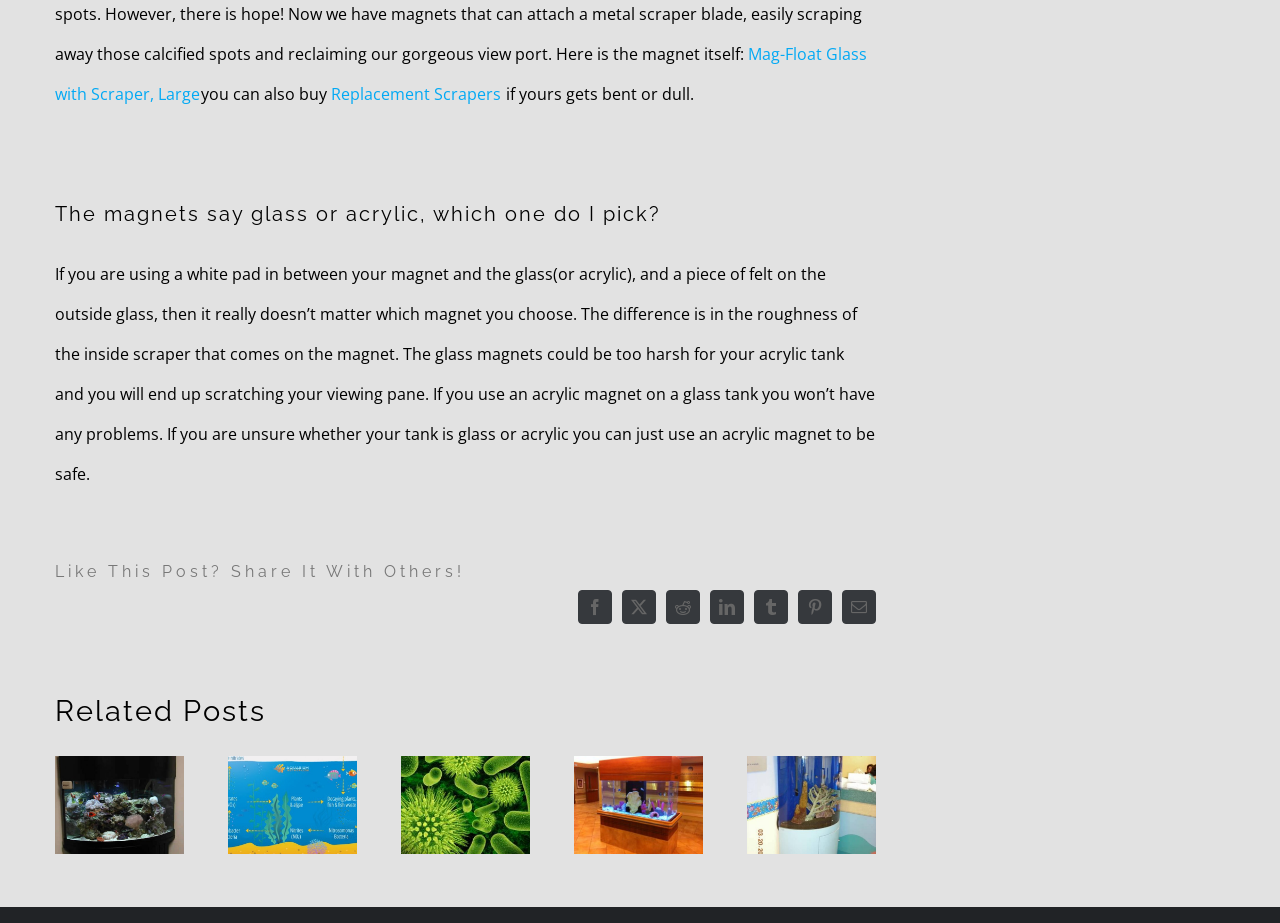Respond to the question below with a single word or phrase:
Can I share this post on social media?

Yes